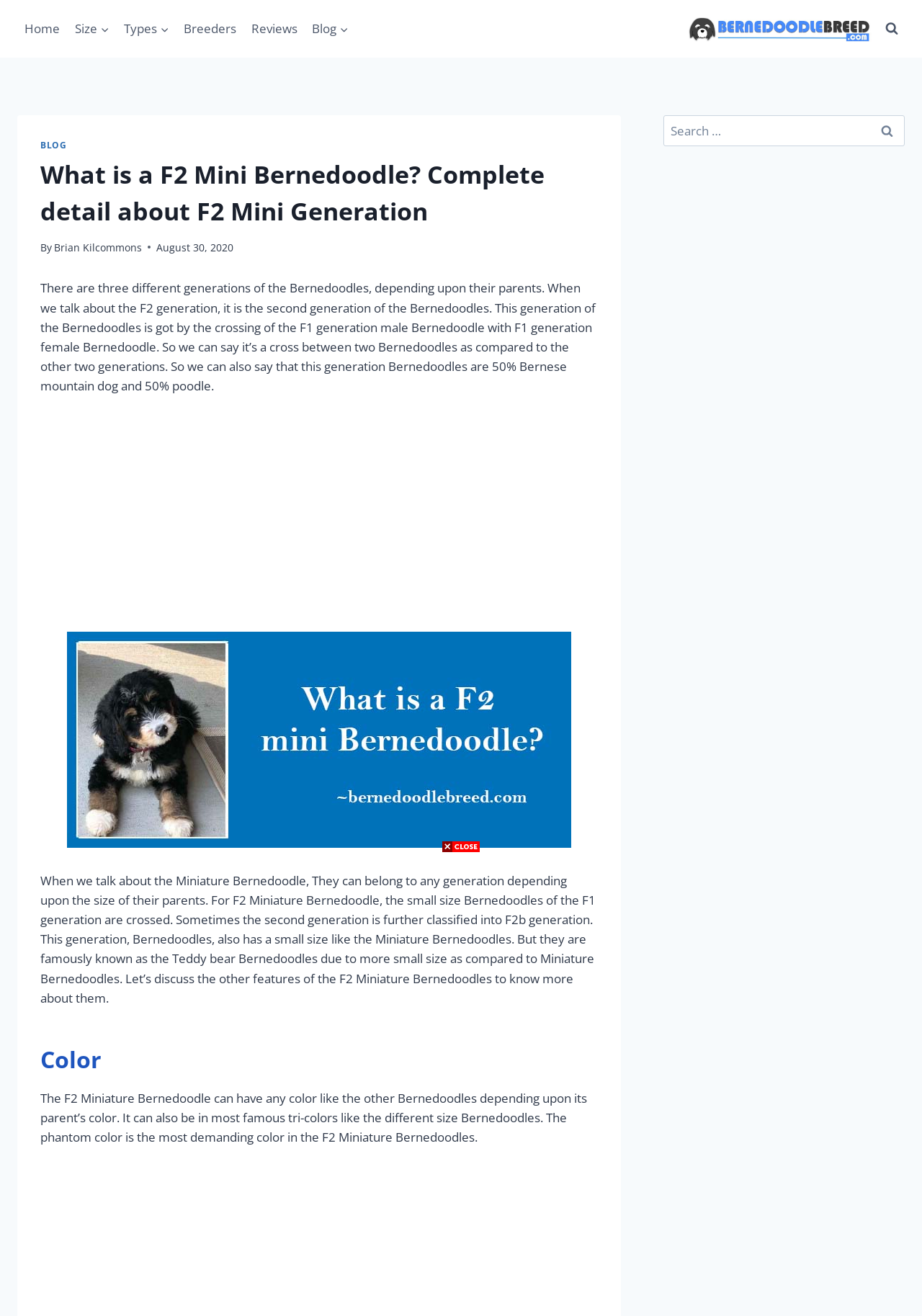Given the element description alt="Bernedoodle Breed", predict the bounding box coordinates for the UI element in the webpage screenshot. The format should be (top-left x, top-left y, bottom-right x, bottom-right y), and the values should be between 0 and 1.

[0.746, 0.012, 0.945, 0.031]